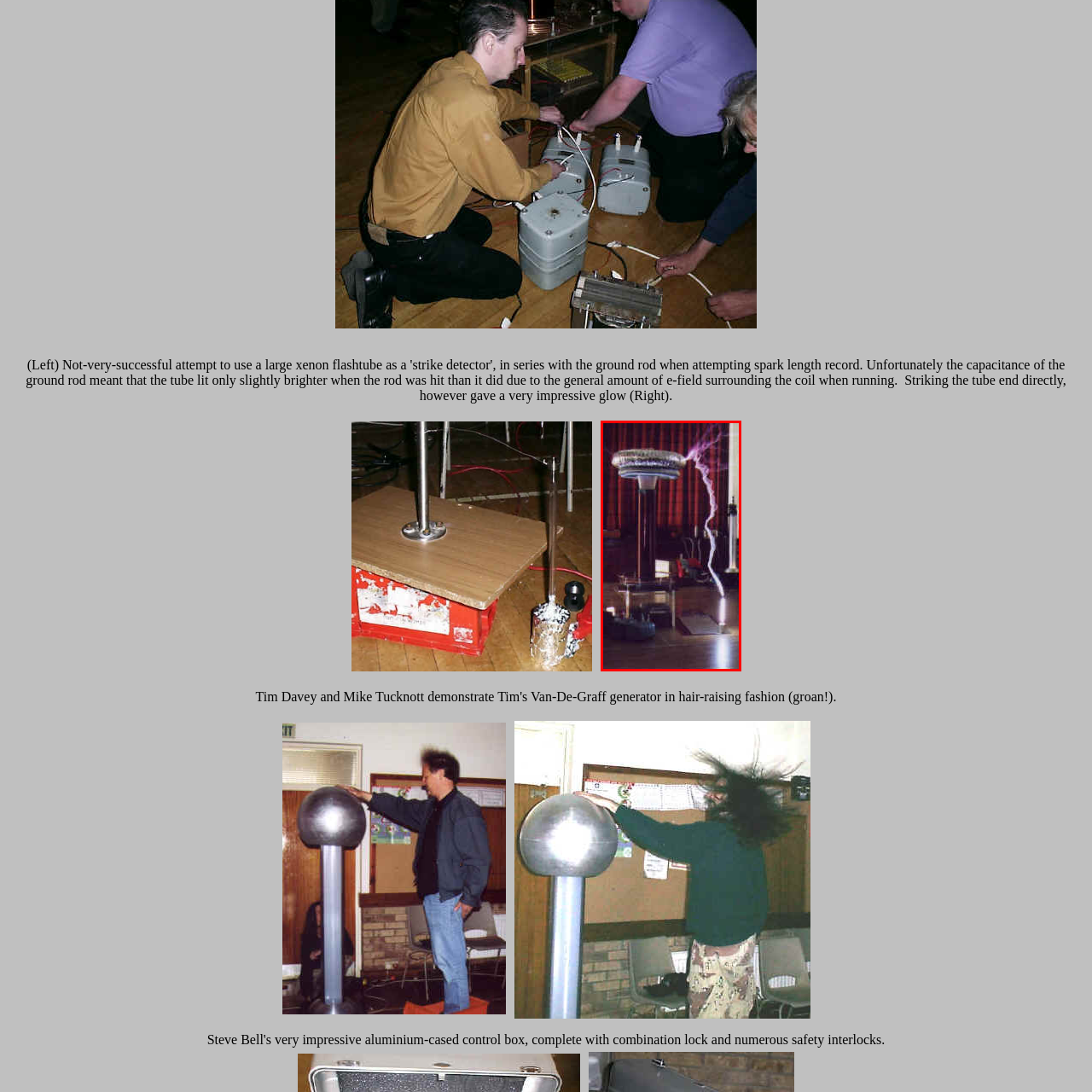What color are the curtains in the background?
Carefully examine the image highlighted by the red bounding box and provide a detailed answer to the question.

The caption describes the backdrop of the image as featuring dark red curtains, which provides a contrasting visual effect to the bright electric arcs emitted by the Tesla coil.